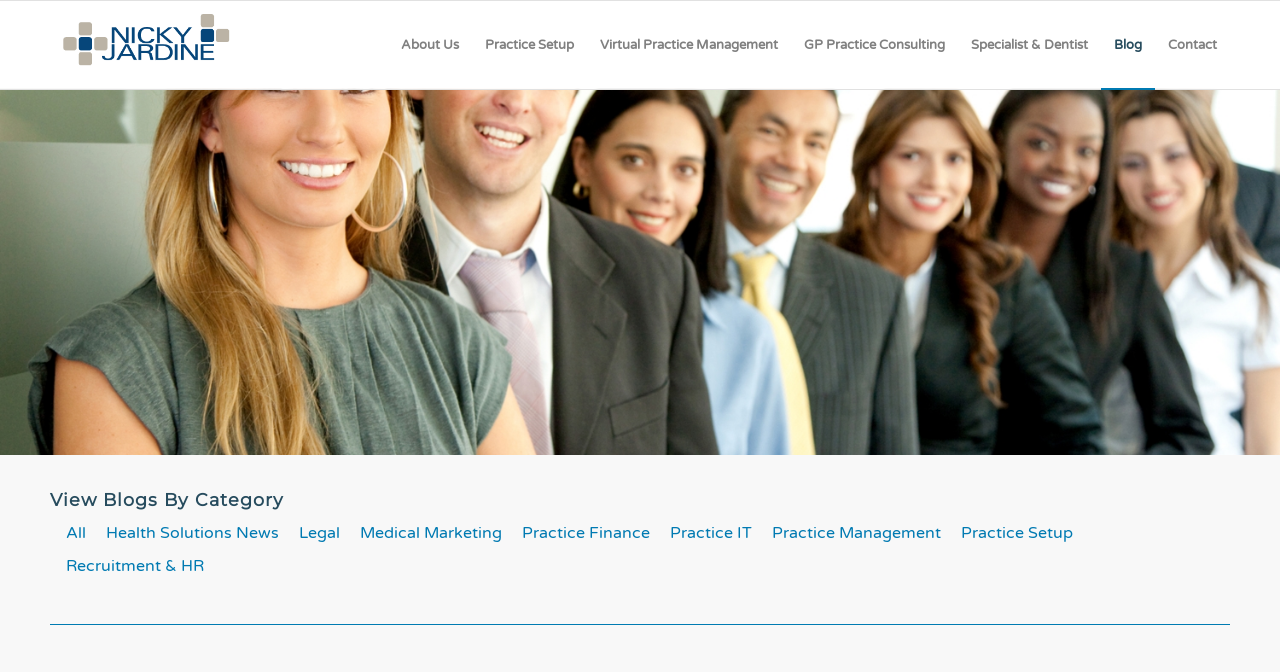What is the name of the practice management and consulting service?
Please provide a detailed and comprehensive answer to the question.

The webpage has a link 'Nicky Jardine Practice Management & Medical Centre Setup' and an image with the same description, indicating that Nicky Jardine is the name of the practice management and consulting service.